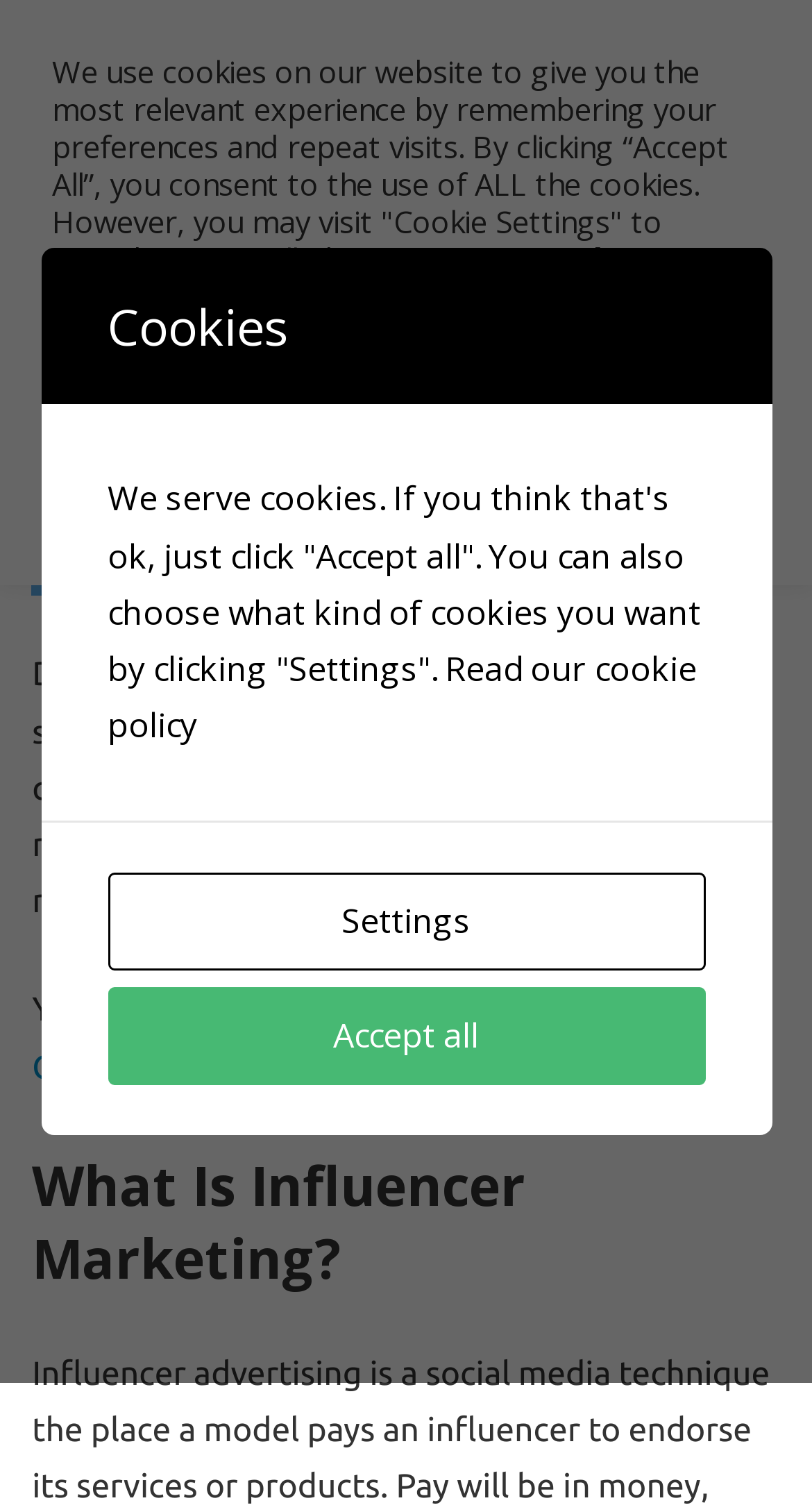Please pinpoint the bounding box coordinates for the region I should click to adhere to this instruction: "Click the MENU button".

[0.735, 0.044, 0.835, 0.069]